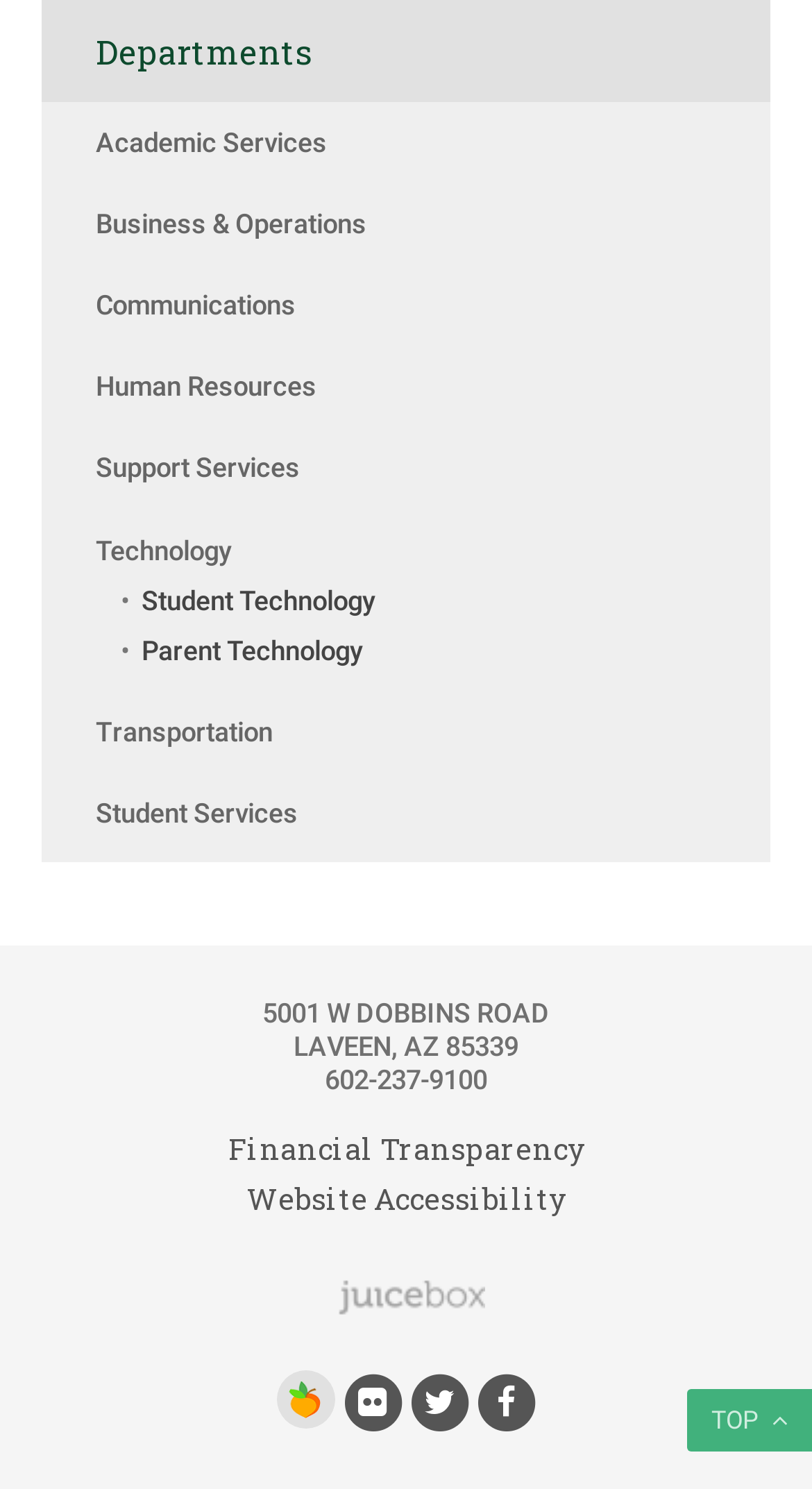Provide the bounding box coordinates of the section that needs to be clicked to accomplish the following instruction: "Browse 'Travel' posts."

None